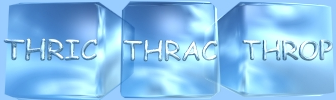How many ice cubes are in the image? Based on the image, give a response in one word or a short phrase.

three